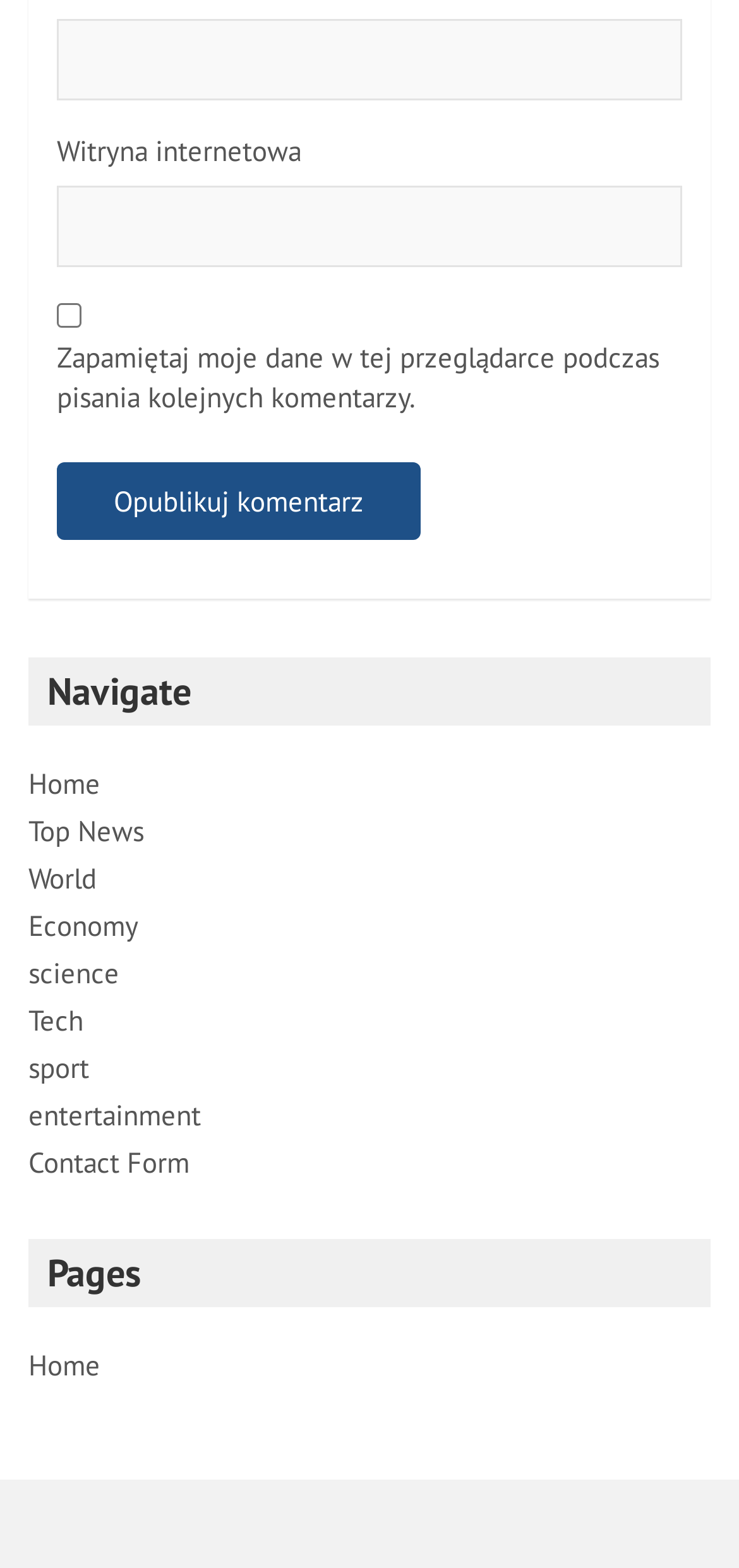Please specify the bounding box coordinates of the region to click in order to perform the following instruction: "Check to remember login credentials".

[0.077, 0.194, 0.11, 0.209]